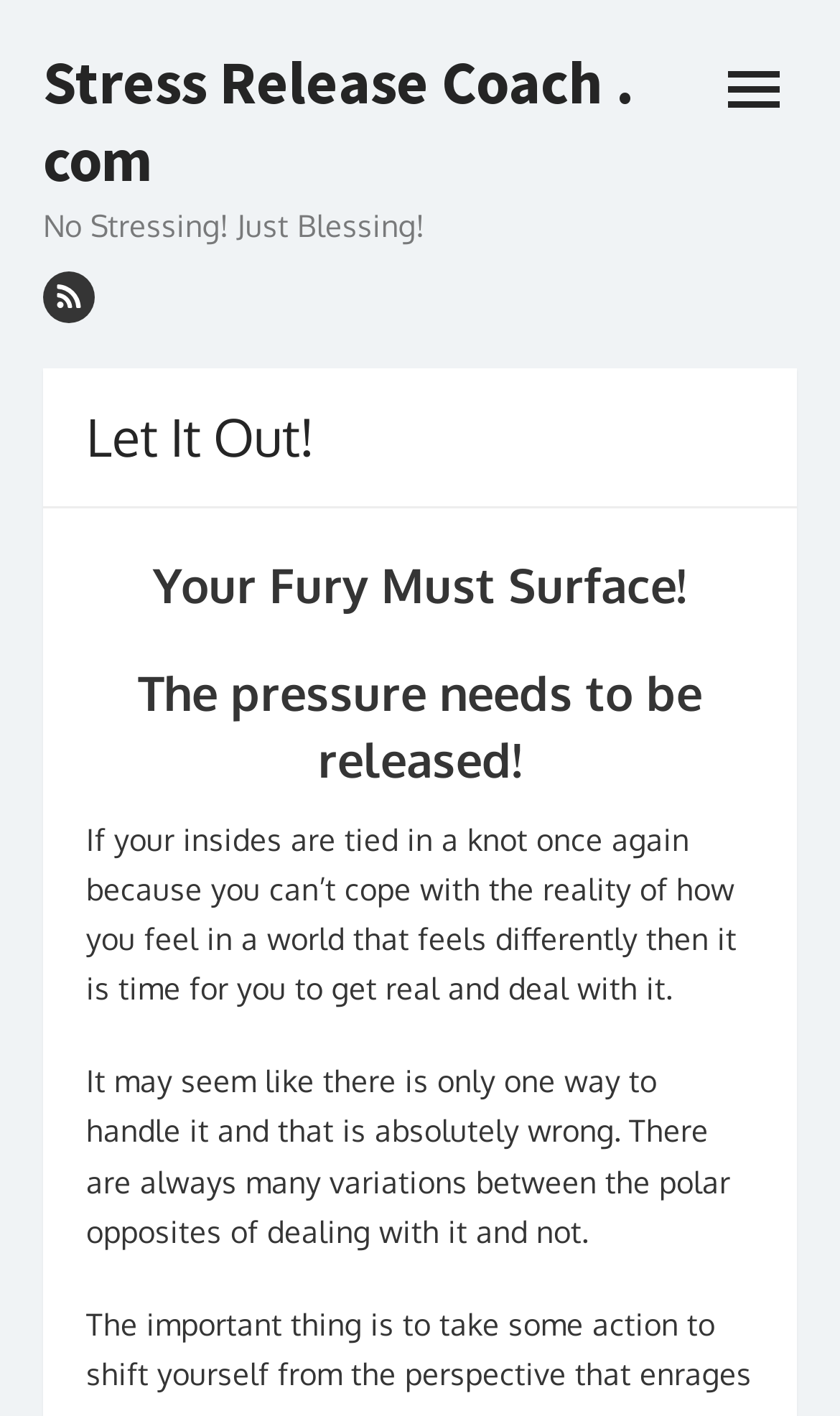Provide a brief response to the question below using one word or phrase:
What is the first sentence on the webpage?

No Stressing! Just Blessing!